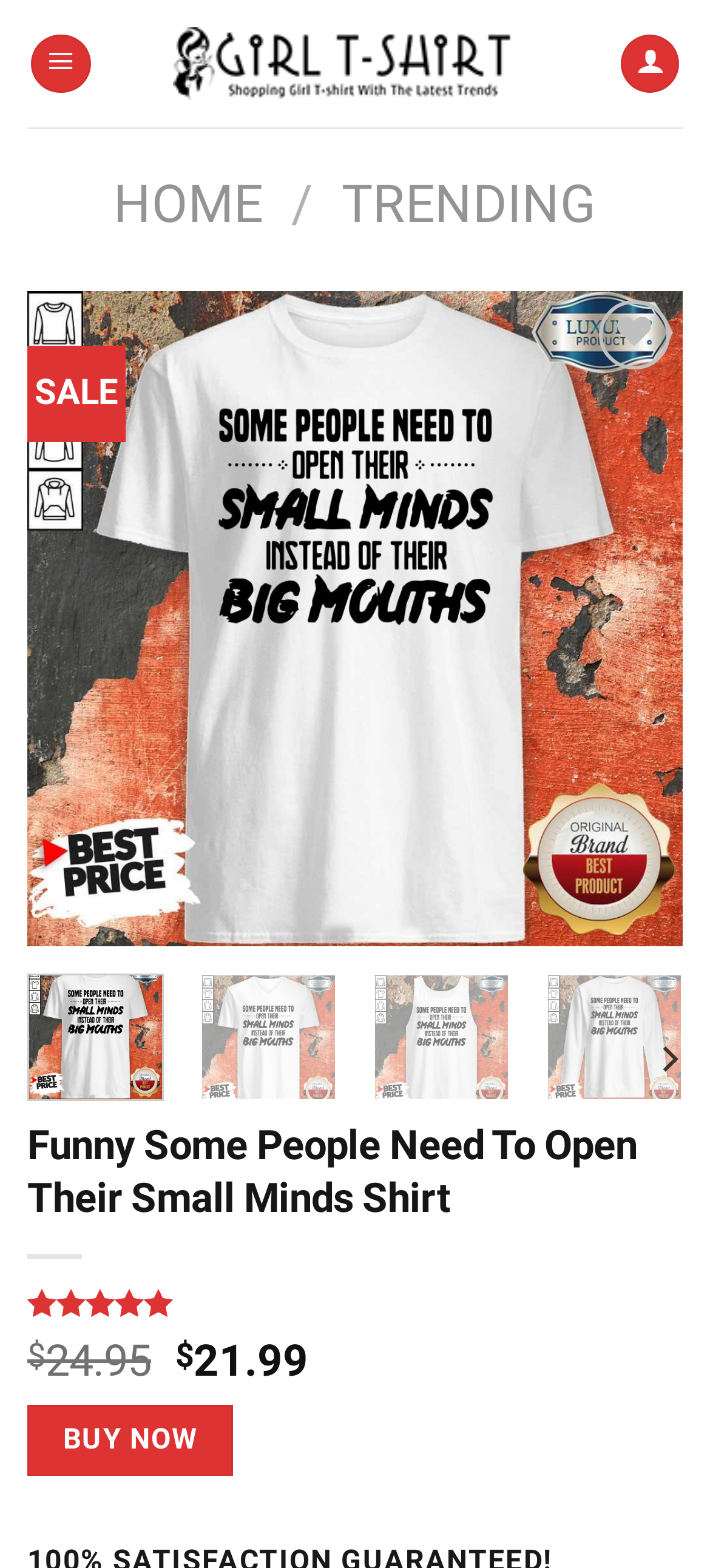What is the name of the shirt?
Give a thorough and detailed response to the question.

The name of the shirt can be found in the link 'Funny Some People Need To Open Their Small Minds Shirt' which is located at the top of the webpage, and also in the heading 'Funny Some People Need To Open Their Small Minds Shirt' which is located in the middle of the webpage.